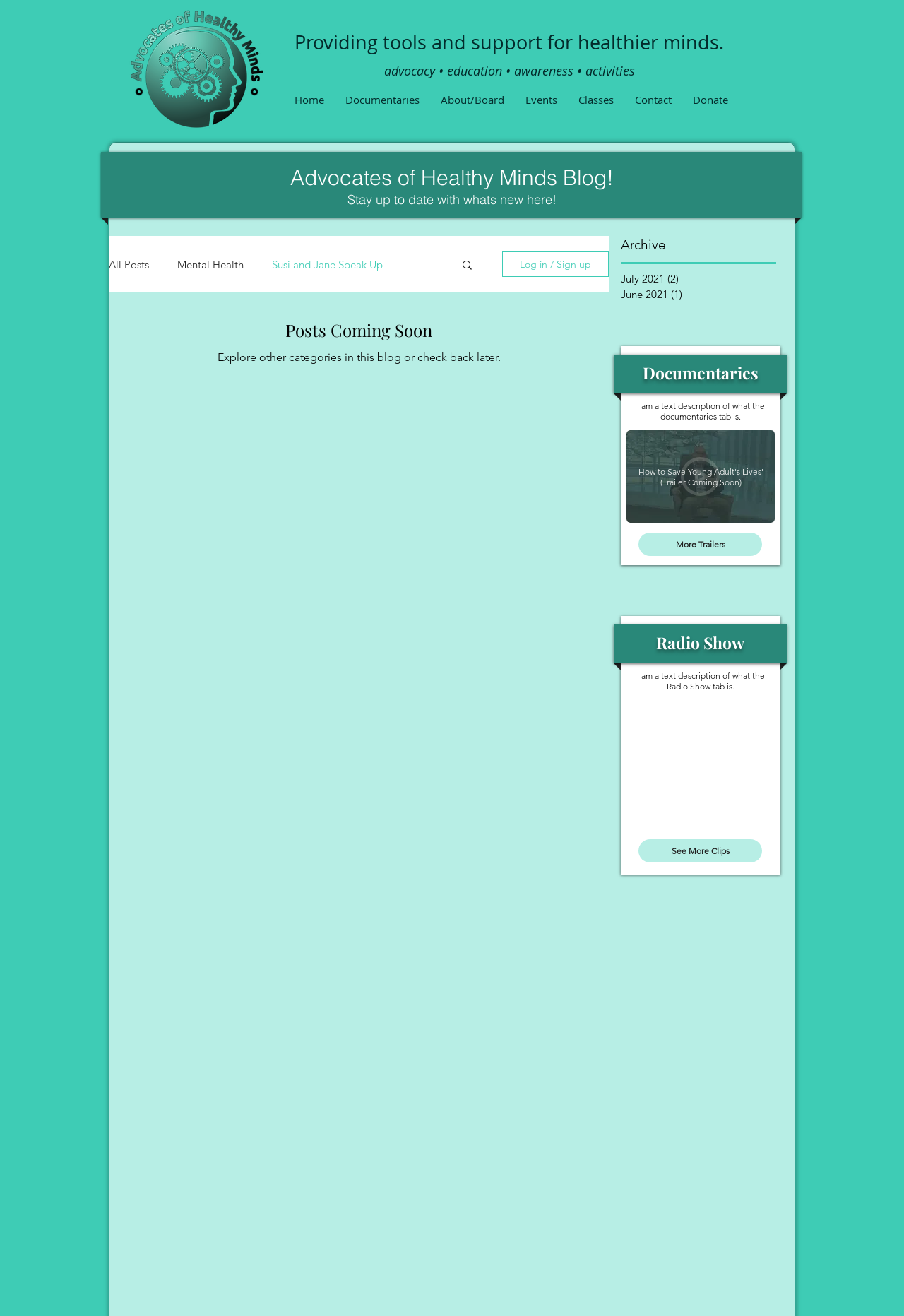Please determine the bounding box coordinates of the clickable area required to carry out the following instruction: "Read the 'Advocates of Healthy Minds Blog!' heading". The coordinates must be four float numbers between 0 and 1, represented as [left, top, right, bottom].

[0.142, 0.123, 0.858, 0.145]